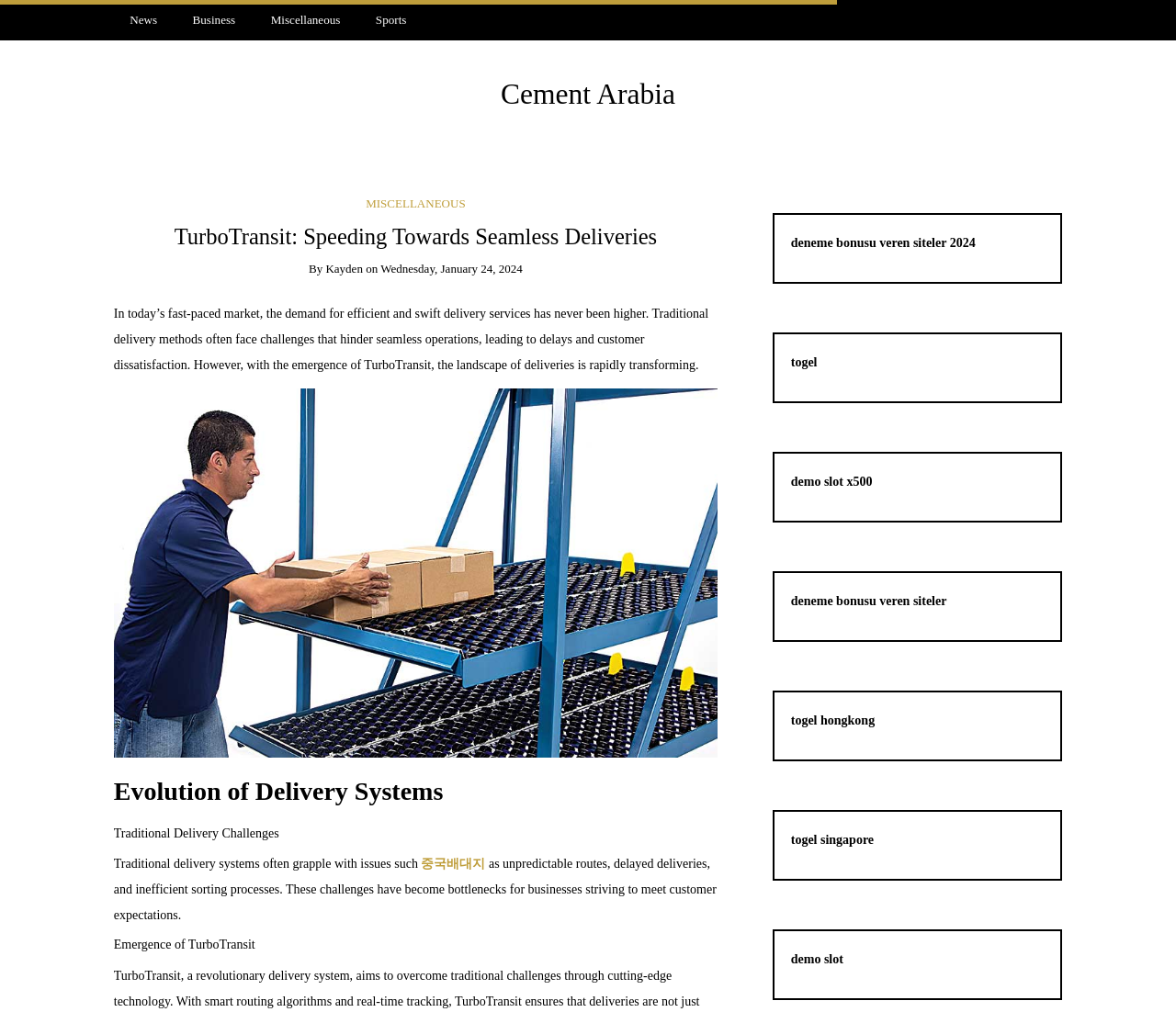Locate the UI element described by demo slot x500 and provide its bounding box coordinates. Use the format (top-left x, top-left y, bottom-right x, bottom-right y) with all values as floating point numbers between 0 and 1.

[0.672, 0.469, 0.742, 0.483]